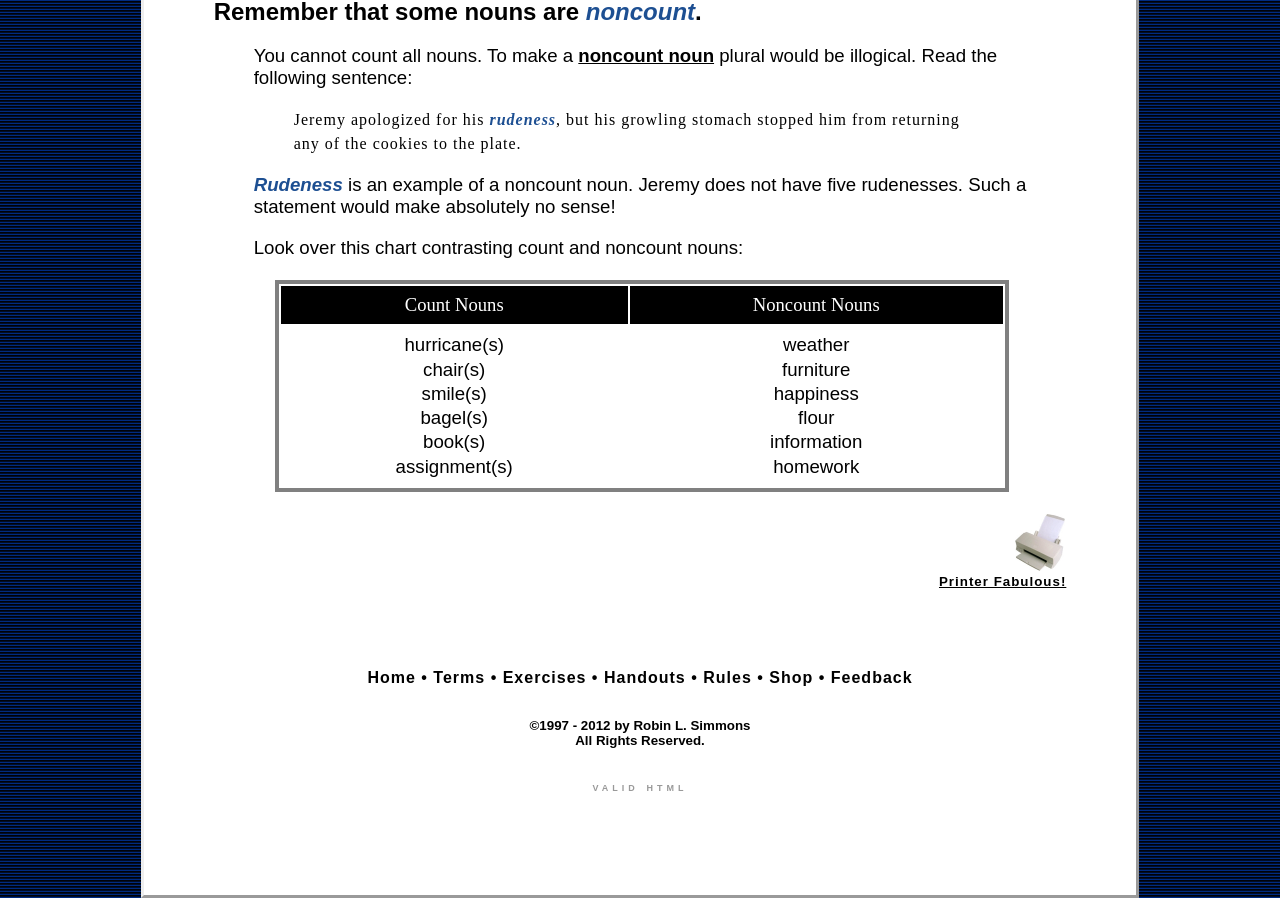Determine the bounding box coordinates of the UI element that matches the following description: "Rules". The coordinates should be four float numbers between 0 and 1 in the format [left, top, right, bottom].

[0.549, 0.745, 0.587, 0.764]